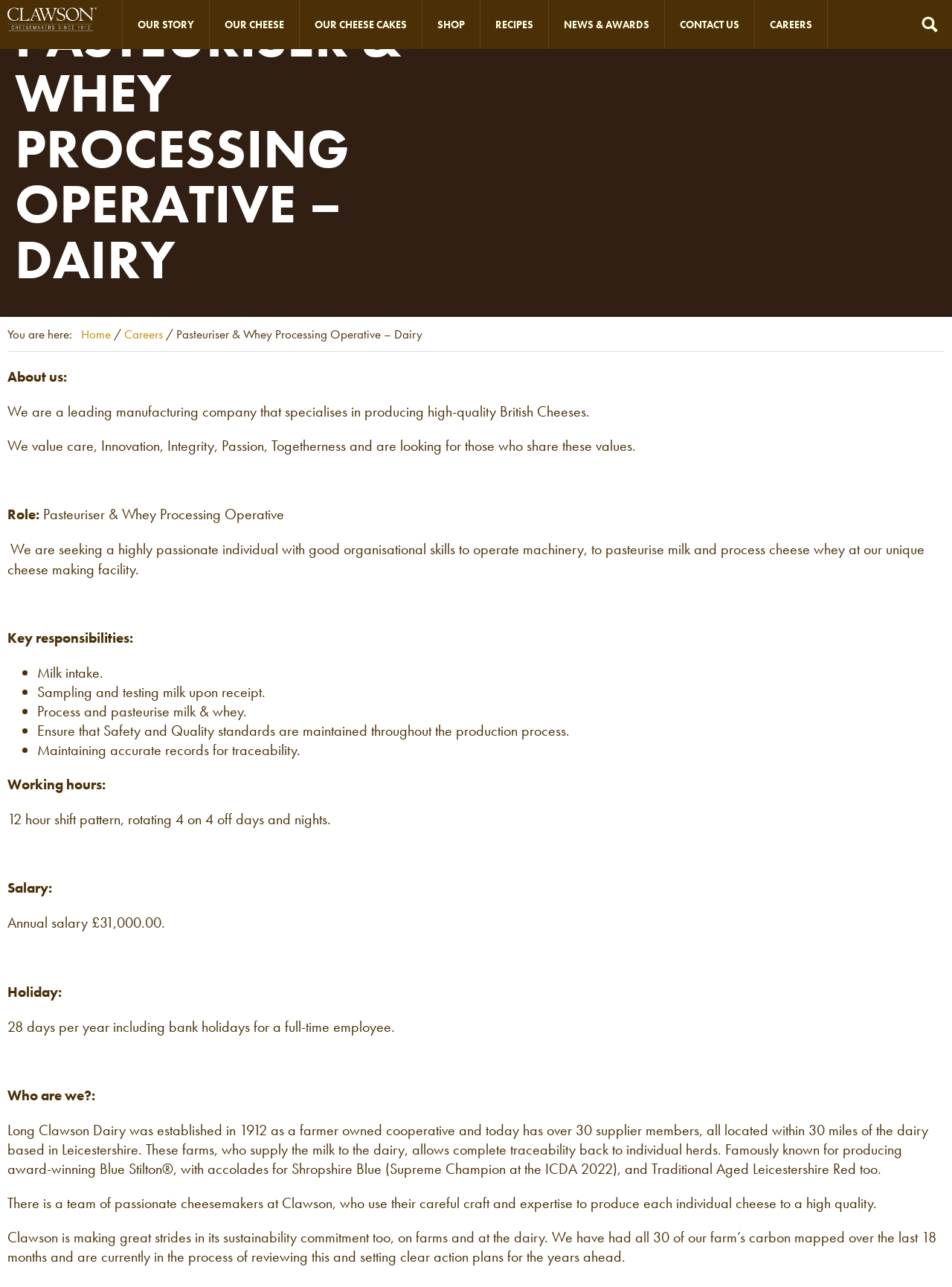How many days of holiday are provided per year?
Answer the question with as much detail as possible.

I found the number of holiday days provided per year by looking at the static text element with the text '28 days per year including bank holidays for a full-time employee.' which is located in the section describing the job benefits.